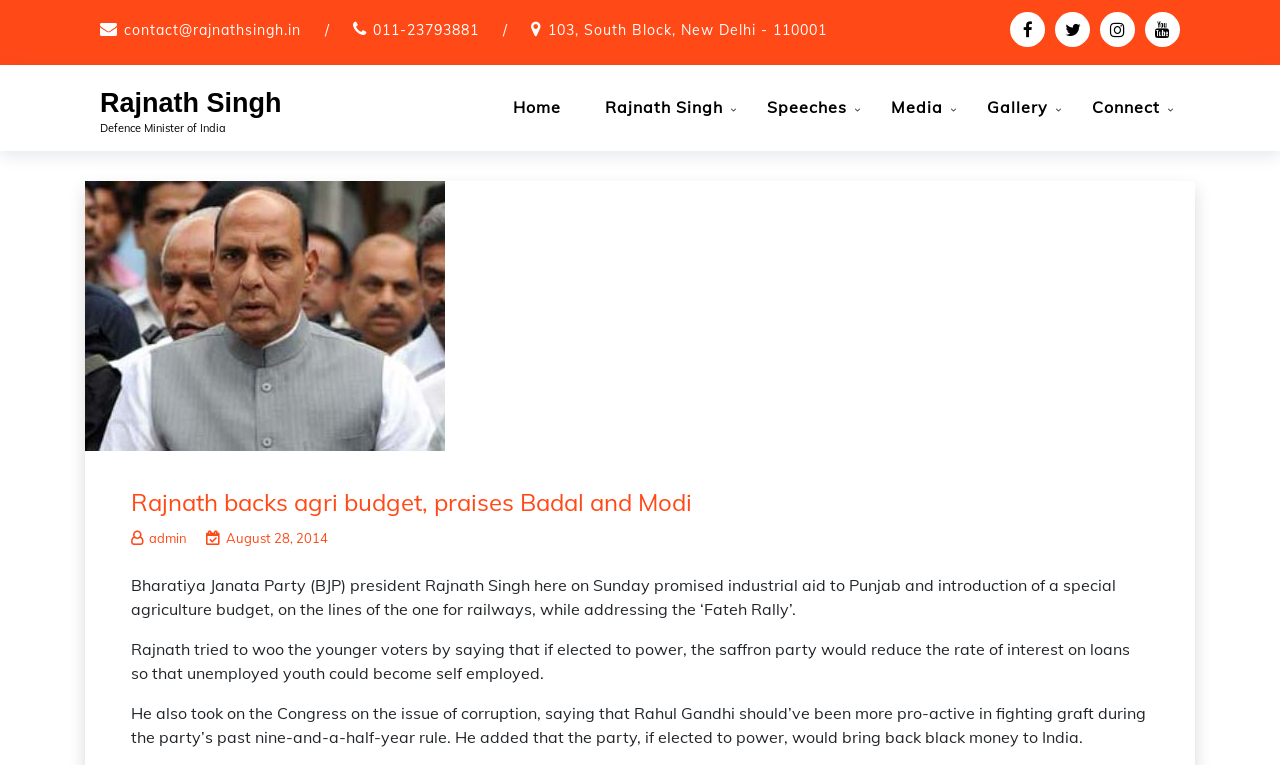Detail the various sections and features present on the webpage.

The webpage is about Rajnath Singh, the Defence Minister of India. At the top left, there is a heading with his name, and below it, a link to his profile. To the right of his name, there is a description of his position. 

Below this section, there is a top menu navigation bar with links to different sections, including Home, Rajnath Singh, Speeches, Media, Gallery, and Connect. 

On the top right, there are contact details, including an email address, phone number, and address. There are also social media links represented by icons. 

The main content of the webpage is an article with the title "Rajnath backs agri budget, praises Badal and Modi". Below the title, there is a link to the article and a date "August 28, 2014". The article consists of three paragraphs describing Rajnath Singh's promises to Punjab, including industrial aid and a special agriculture budget, as well as his comments on corruption and black money.